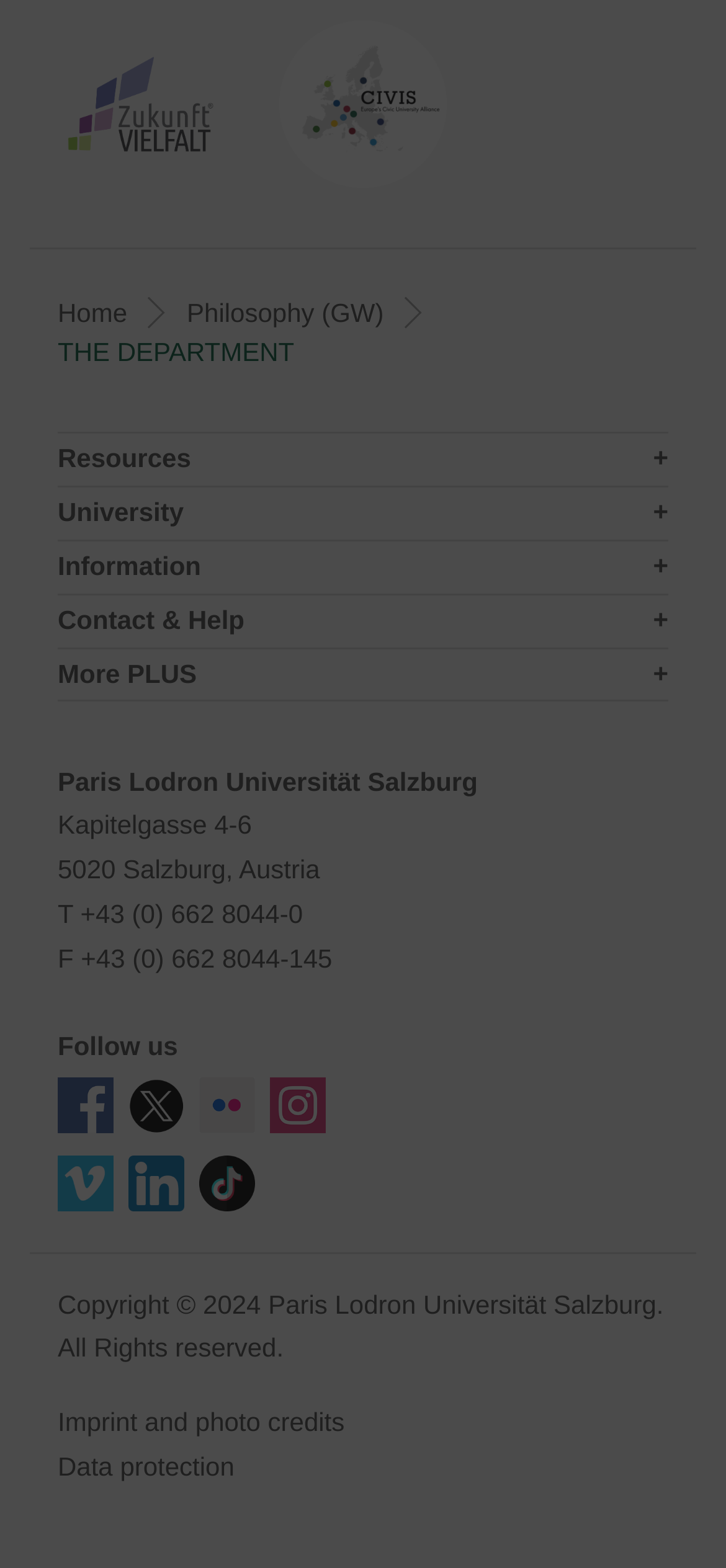Can you find the bounding box coordinates for the element that needs to be clicked to execute this instruction: "Visit Home page"? The coordinates should be given as four float numbers between 0 and 1, i.e., [left, top, right, bottom].

[0.079, 0.187, 0.257, 0.212]